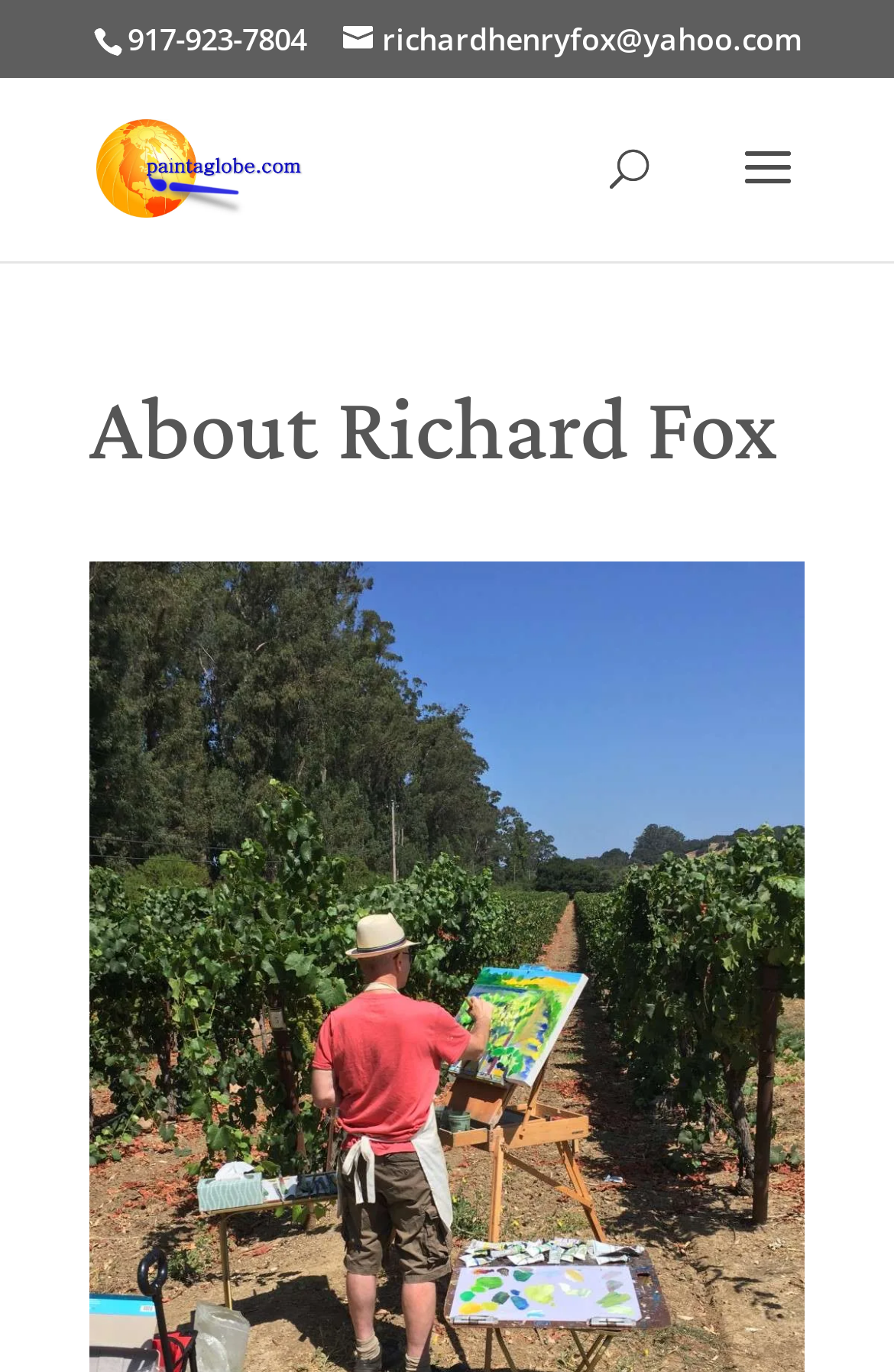By analyzing the image, answer the following question with a detailed response: What is the name of the website?

I found the name of the website by looking at the link element with the bounding box coordinates [0.108, 0.106, 0.346, 0.135], which contains the text 'Paintaglobe.com'.